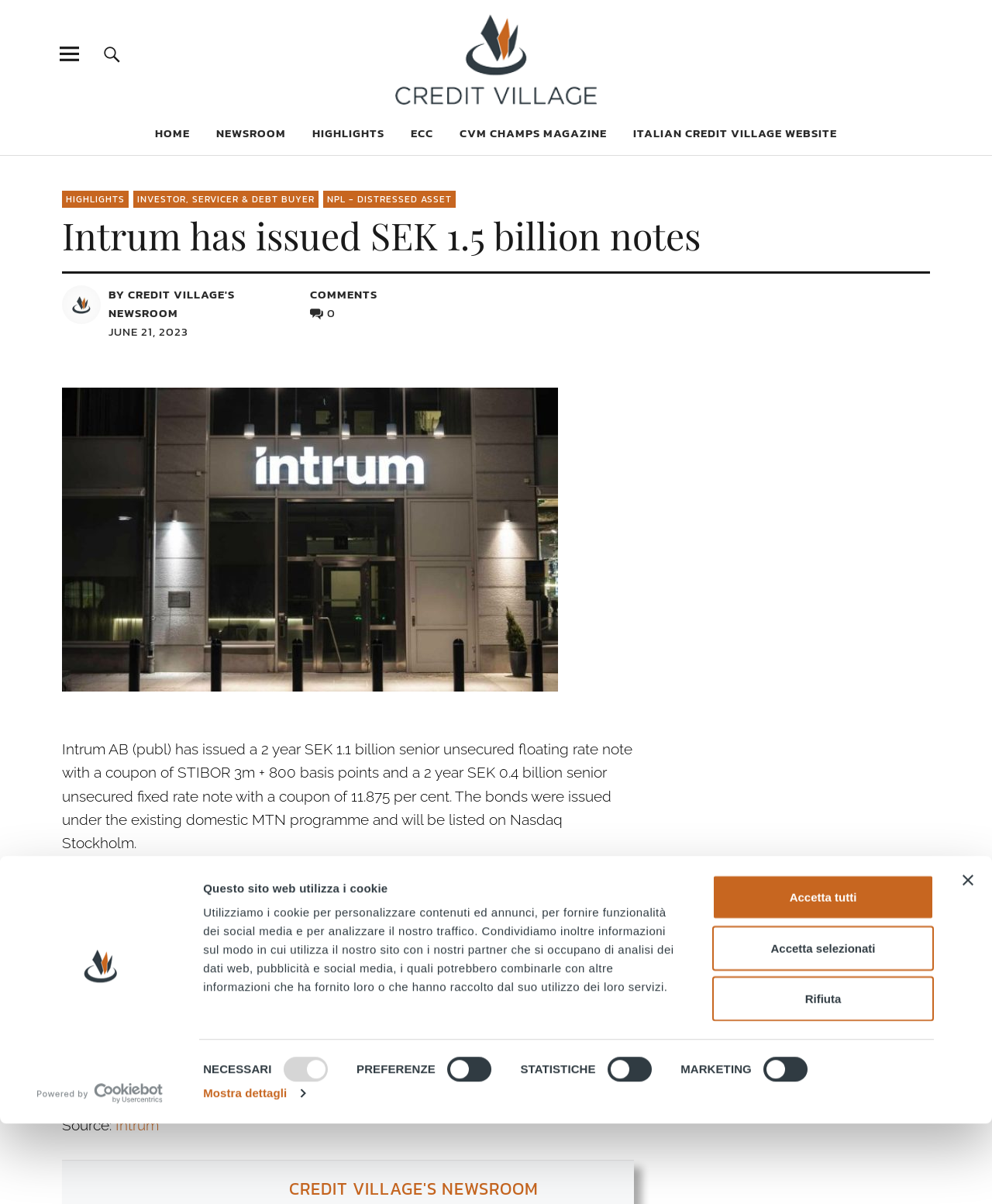Locate the bounding box coordinates of the region to be clicked to comply with the following instruction: "Click the logo to open in a new window". The coordinates must be four float numbers between 0 and 1, in the form [left, top, right, bottom].

[0.032, 0.789, 0.169, 0.809]